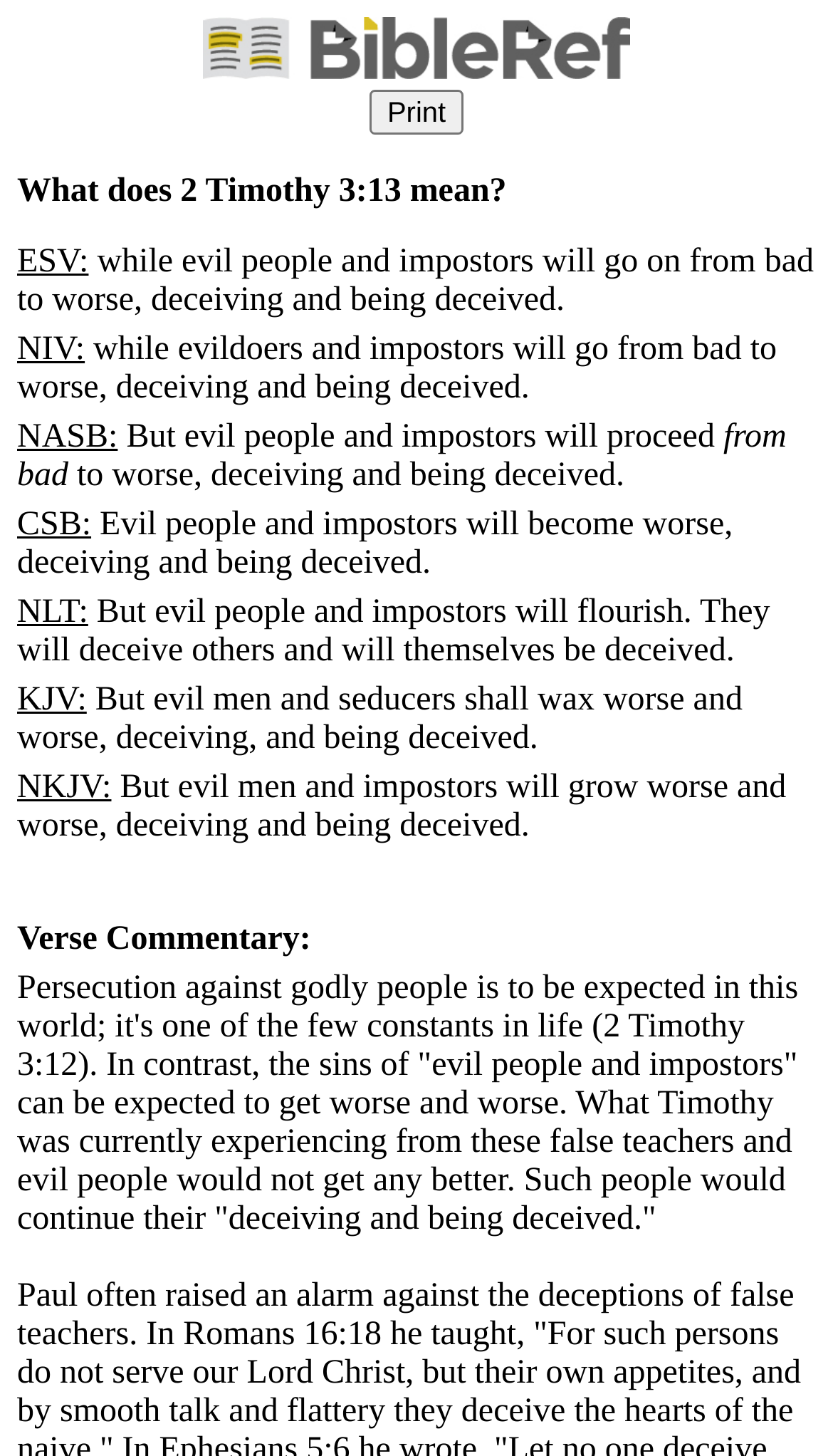Return the bounding box coordinates of the UI element that corresponds to this description: "value="Print"". The coordinates must be given as four float numbers in the range of 0 and 1, [left, top, right, bottom].

[0.444, 0.061, 0.556, 0.092]